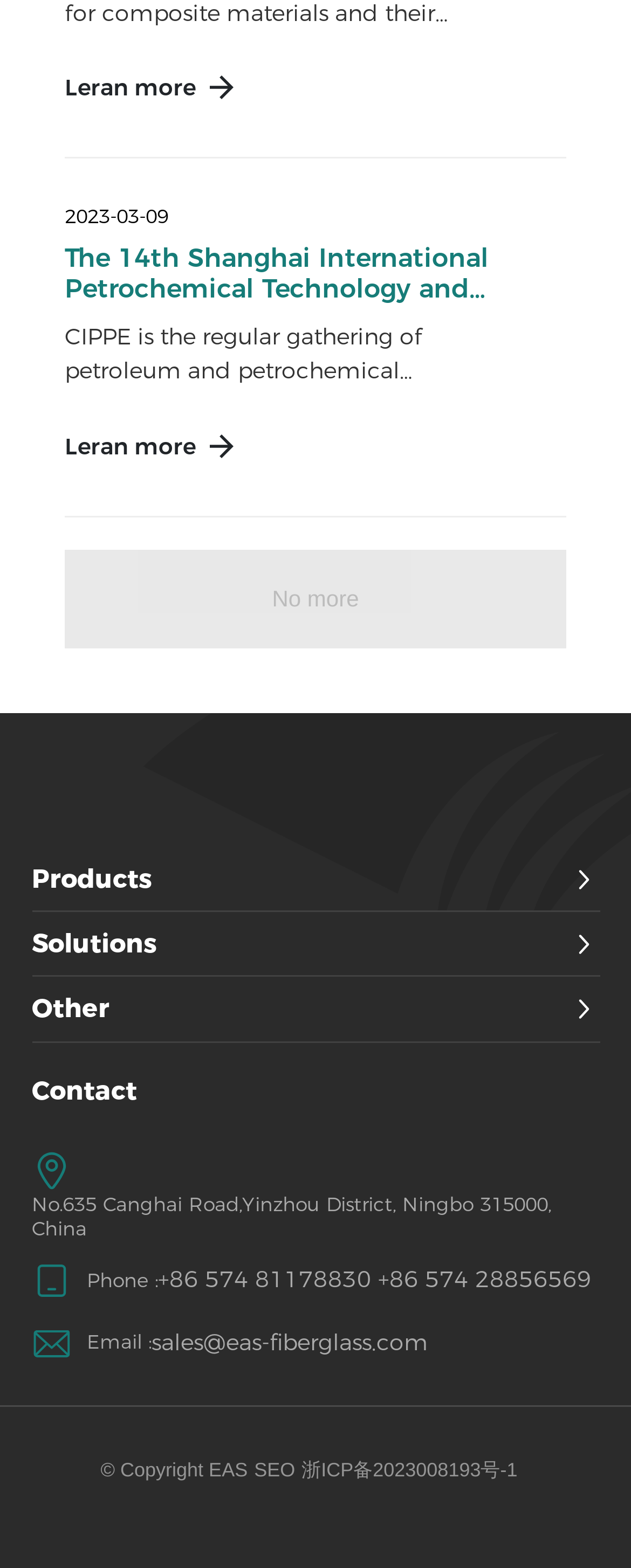What is the date mentioned on the webpage?
Give a single word or phrase answer based on the content of the image.

2023-03-09